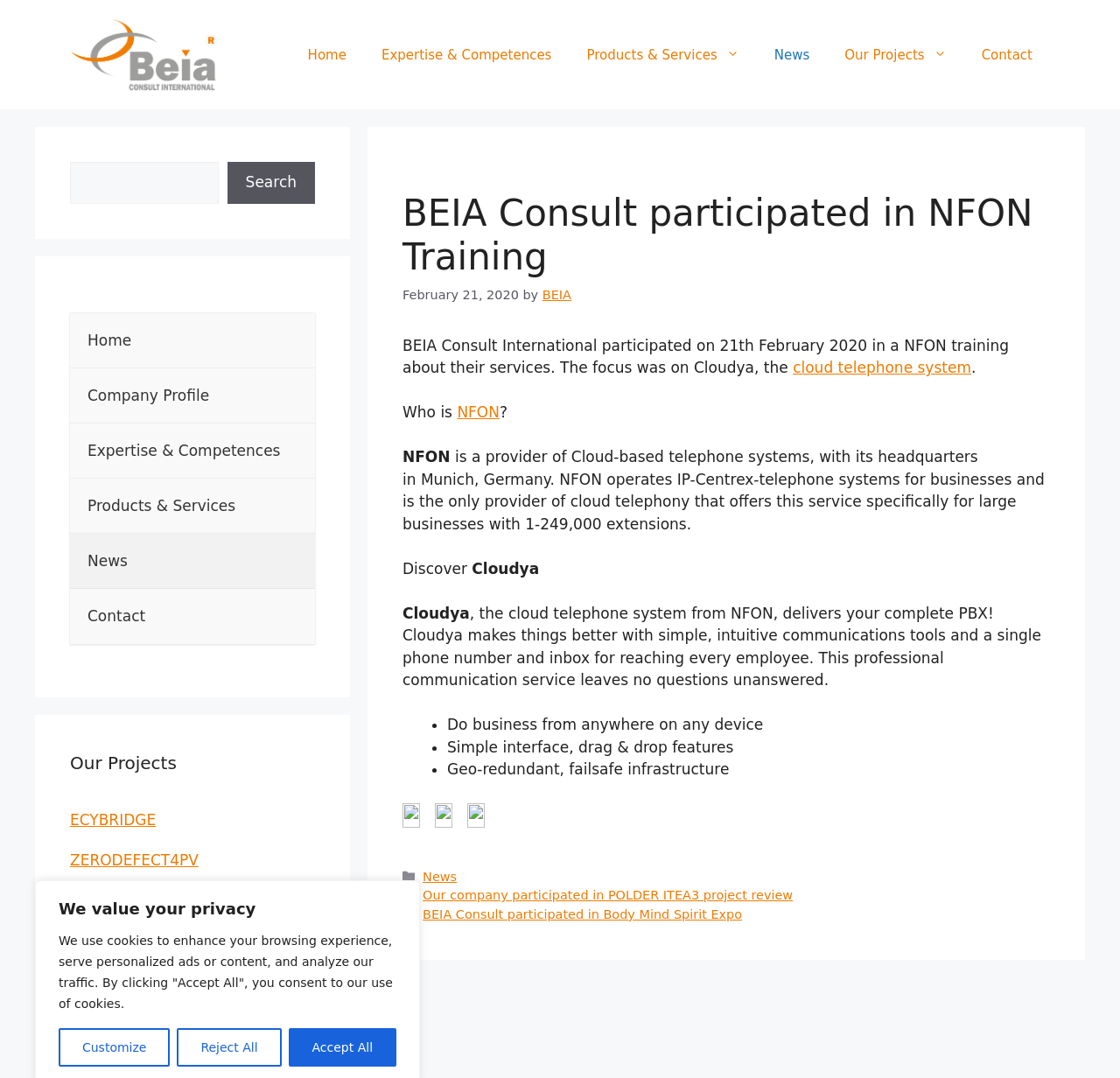Locate the UI element that matches the description Accept All in the webpage screenshot. Return the bounding box coordinates in the format (top-left x, top-left y, bottom-right x, bottom-right y), with values ranging from 0 to 1.

[0.257, 0.954, 0.354, 0.989]